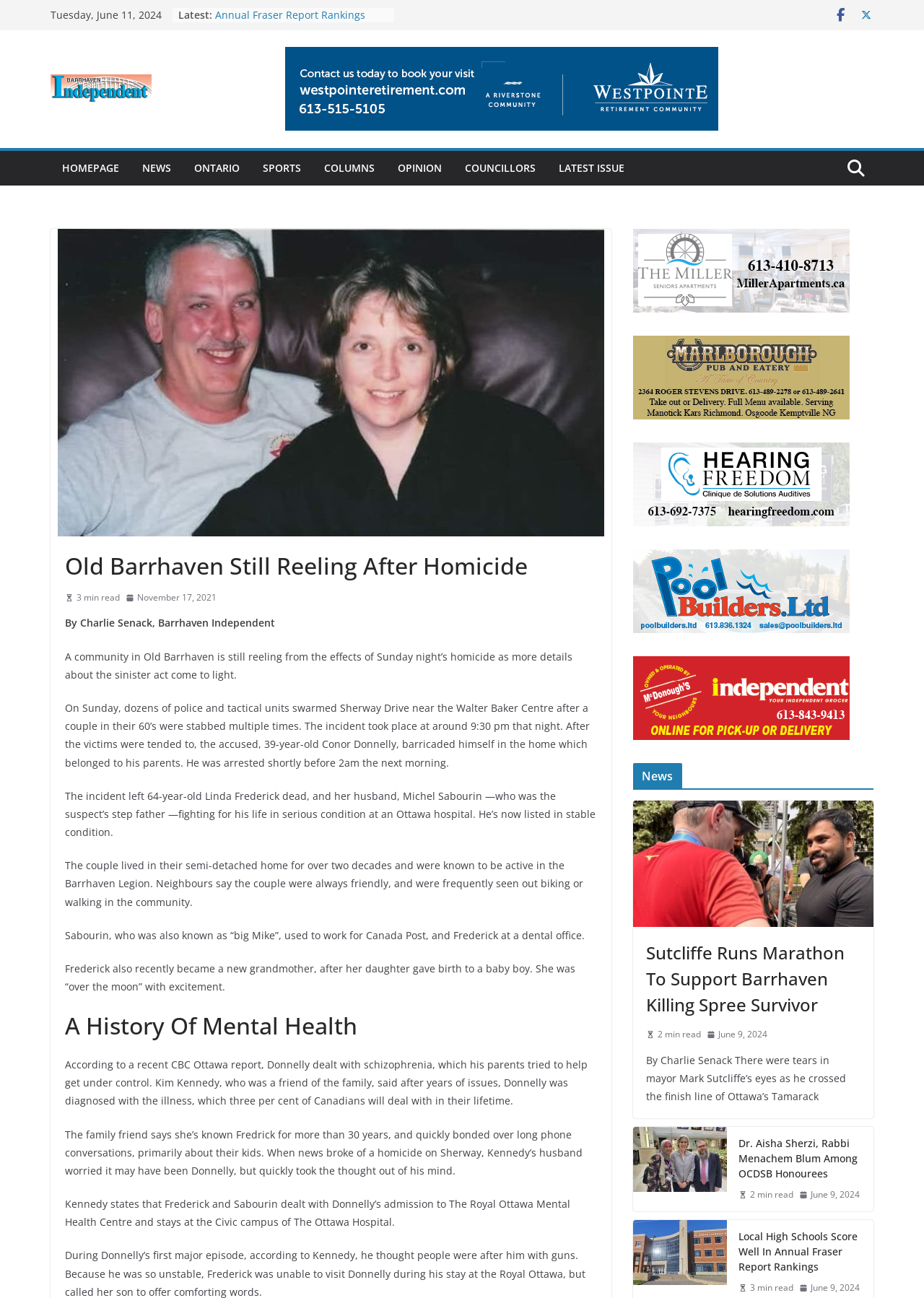What is the name of the mayor who ran a marathon to support a Barrhaven killing spree survivor?
Please provide a detailed and comprehensive answer to the question.

The answer can be found in the article's content, where it is mentioned that 'There were tears in mayor Mark Sutcliffe’s eyes as he crossed the finish line of Ottawa’s Tamarack...'.